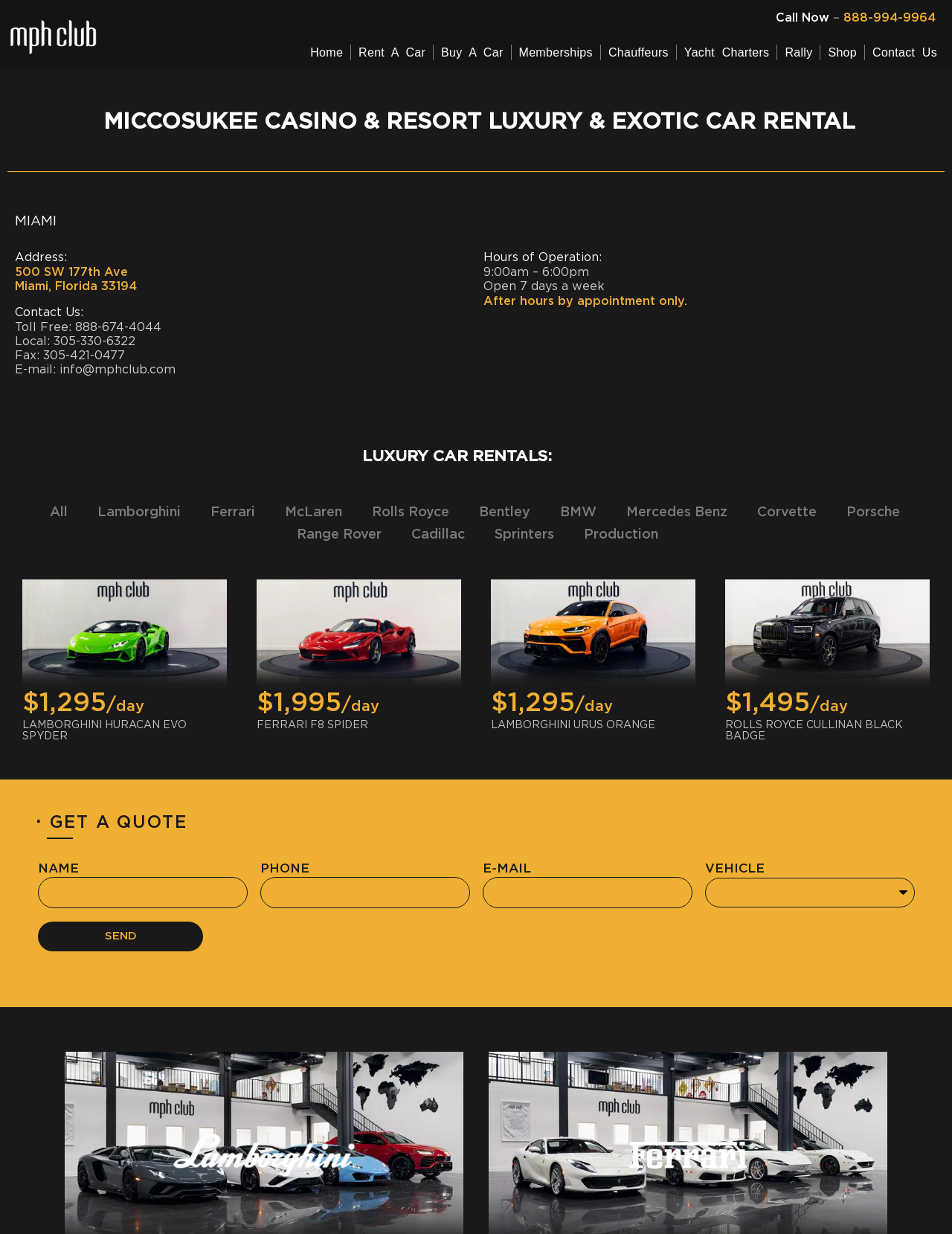Give a detailed explanation of the elements present on the webpage.

The webpage is about mph club, a premier exotic car rental company located at Miccosukee Casino & Resort. At the top, there is a logo and a link to the homepage. Next to it, there is a call-to-action button "Call Now" with a phone number. 

Below that, there is a navigation menu with links to various pages, including "Rent A Car", "Buy A Car", "Memberships", "Chauffeurs", "Yacht Charters", "Rally", "Shop", and "Contact Us". 

The main content of the page is divided into two sections. On the left, there is a section with the title "MICCOSUKEE CASINO & RESORT LUXURY & EXOTIC CAR RENTAL" and contact information, including address, phone numbers, fax, and email. 

On the right, there is a section with the title "LUXURY CAR RENTALS" and a list of luxury car brands, including Lamborghini, Ferrari, McLaren, Rolls Royce, Bentley, BMW, Mercedes Benz, Corvette, Porsche, Range Rover, Cadillac, and Sprinters. 

Below the list of car brands, there are three featured car rentals: a green Lamborghini Huracan EVO Spyder, a Ferrari F8 Spider, and an orange Lamborghini Urus SUV. Each car has an image, a price per day, and a brief description. 

Further down, there is a section with the title "GET A QUOTE" where users can fill out a form with their name, phone number, email, and preferred vehicle to get a quote. 

At the bottom of the page, there is a link to "Ferrari Car Rental Miami".